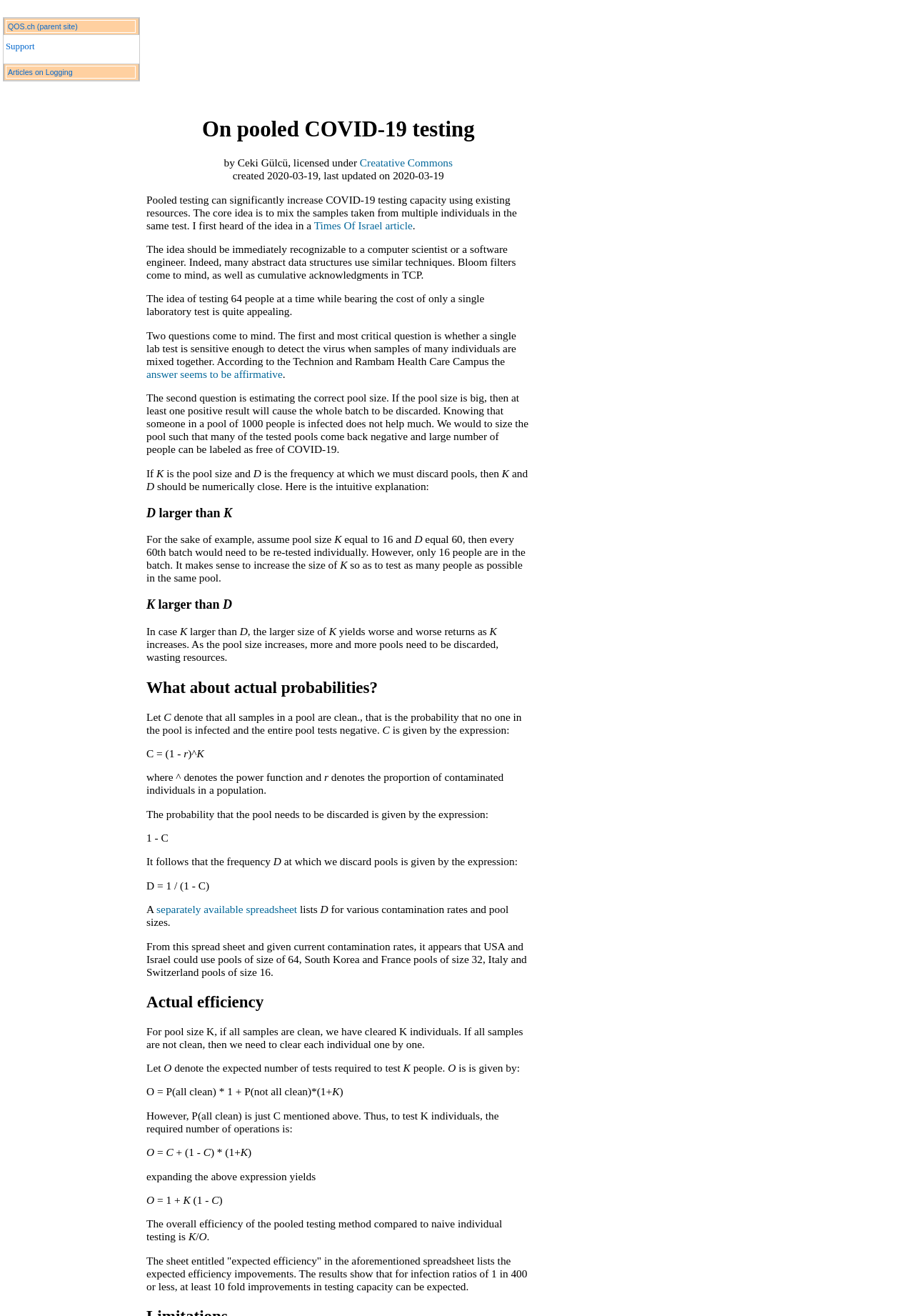Give a succinct answer to this question in a single word or phrase: 
What is the purpose of estimating the correct pool size?

To minimize discarded pools